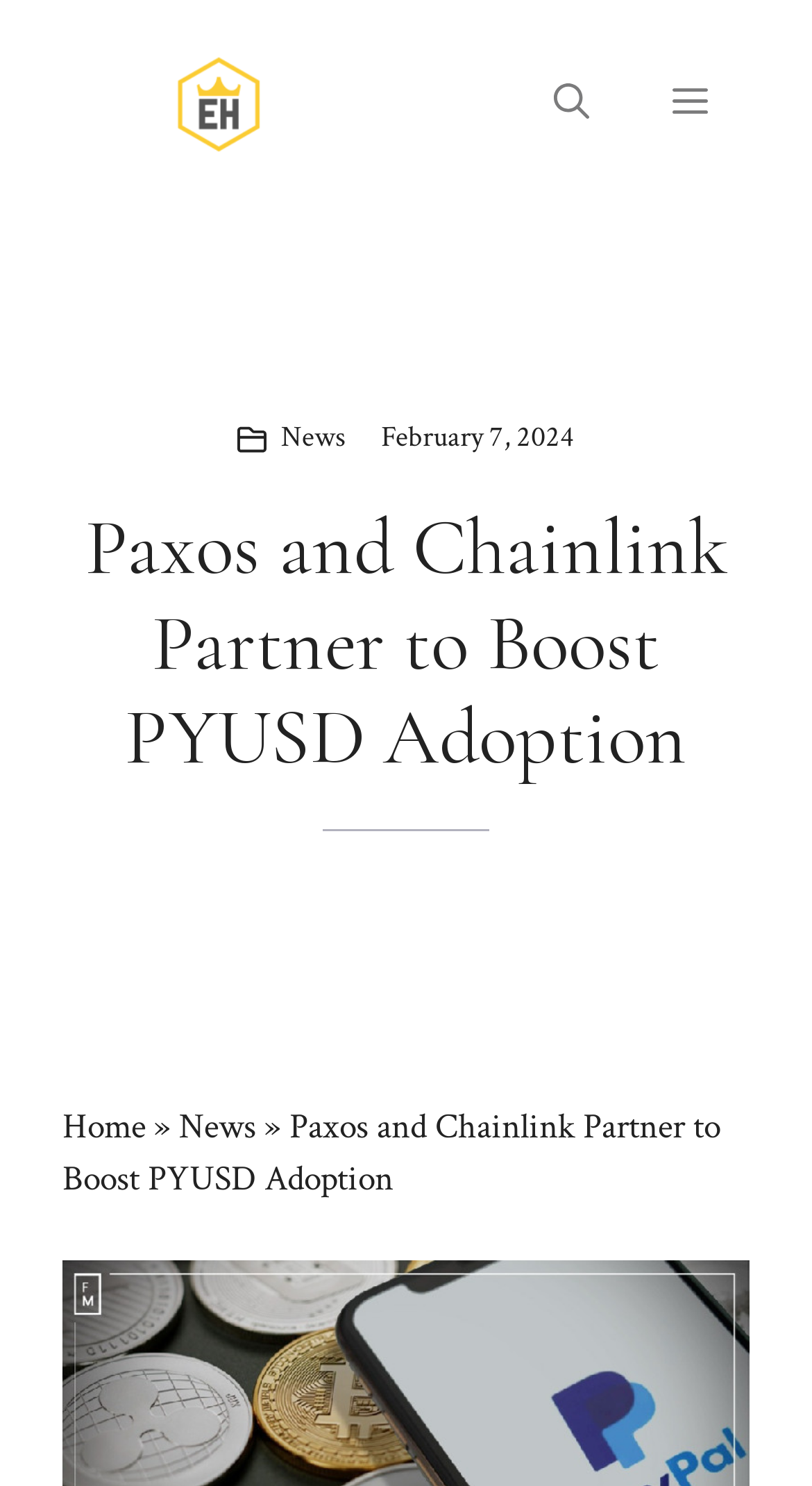Give a concise answer of one word or phrase to the question: 
What is the text of the top-left link?

Crypto Edge